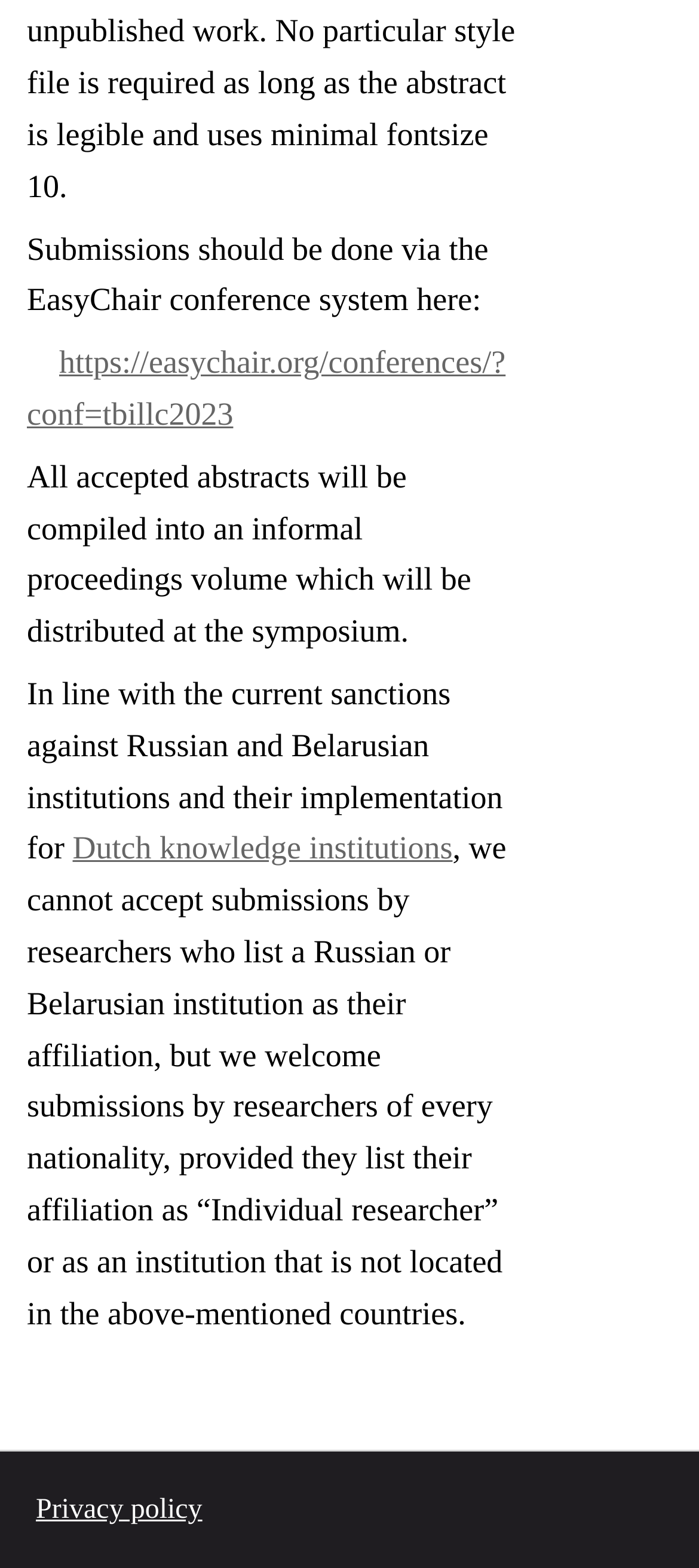What will be distributed at the symposium?
Based on the content of the image, thoroughly explain and answer the question.

According to the webpage, all accepted abstracts will be compiled into an informal proceedings volume which will be distributed at the symposium.